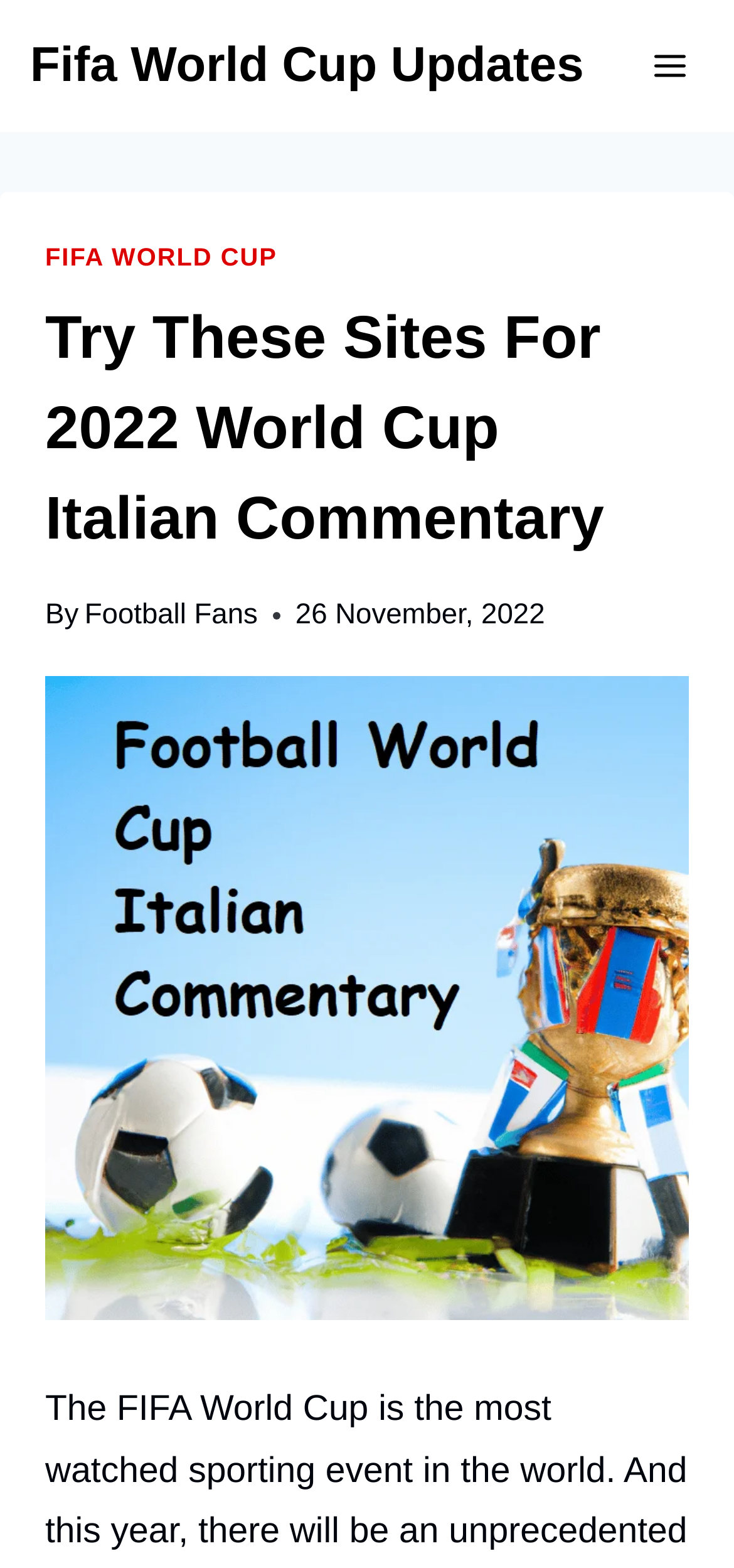With reference to the image, please provide a detailed answer to the following question: What is the main topic of the webpage?

The main topic of the webpage can be inferred by looking at the header section, where it says 'Try These Sites For 2022 World Cup Italian Commentary', which suggests that the webpage is about providing resources for Italian commentary of the 2022 World Cup.